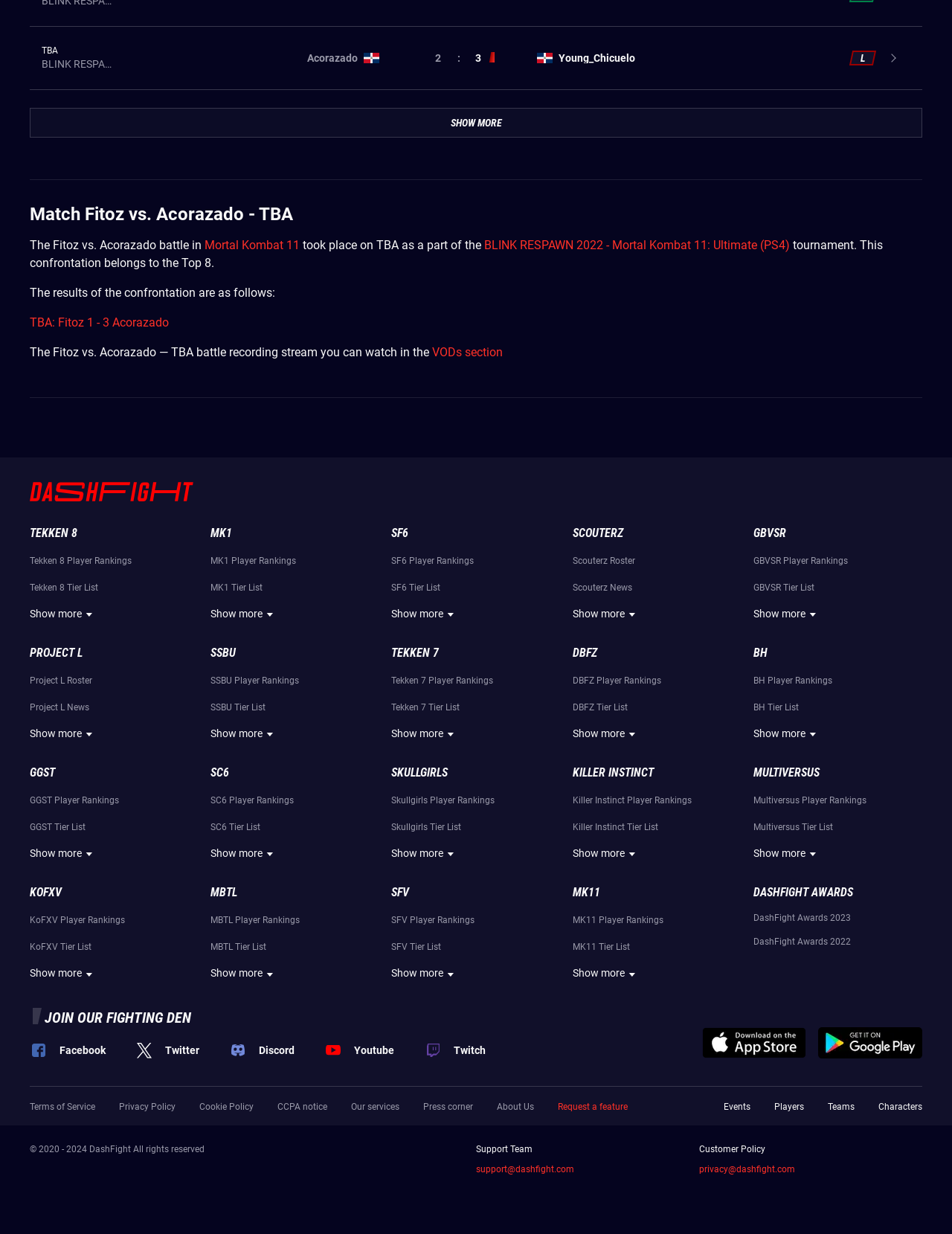Please provide a brief answer to the question using only one word or phrase: 
What is the match between?

Fitoz and Acorazado